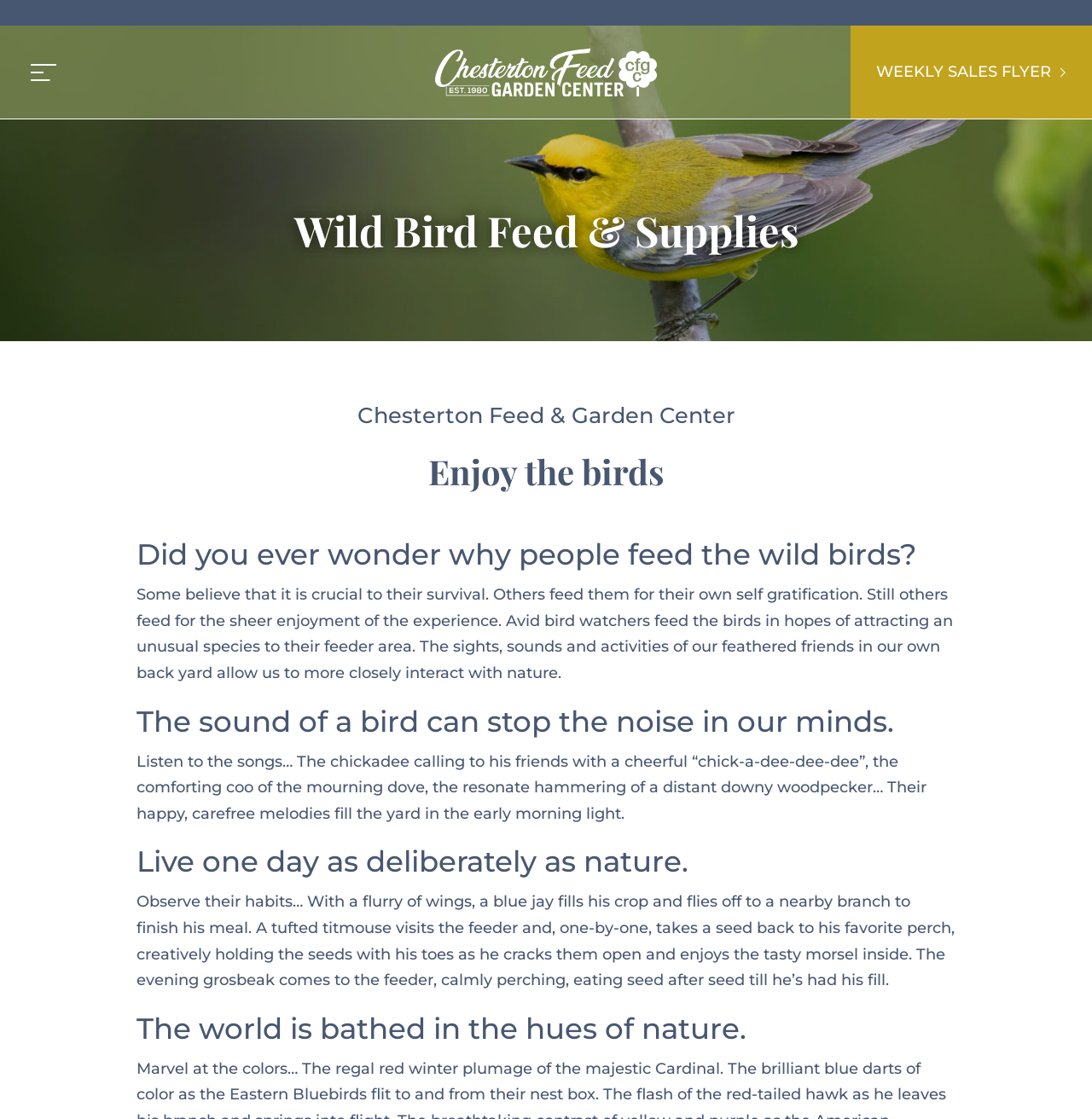Extract the primary header of the webpage and generate its text.

Wild Bird Feed & Supplies